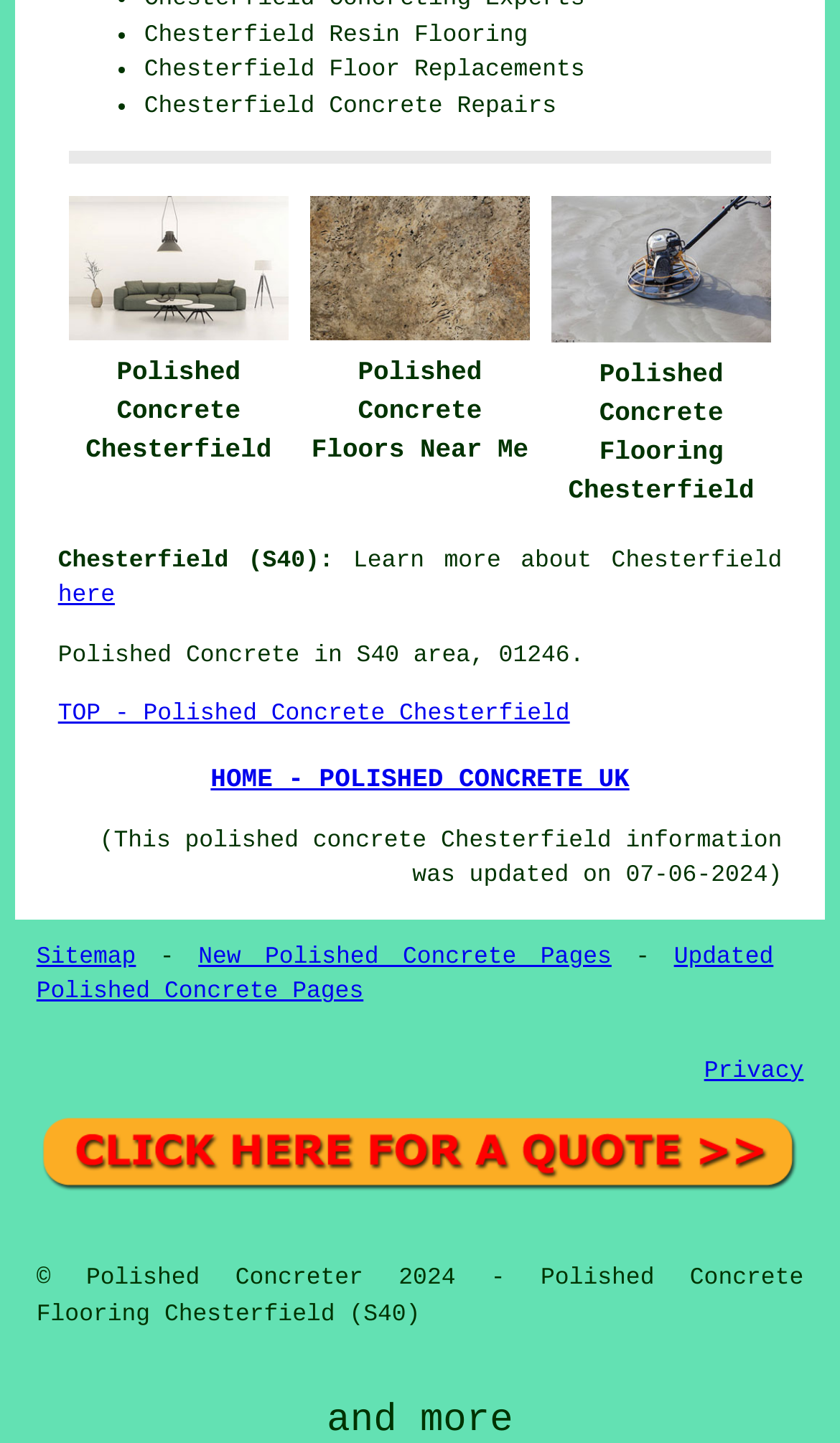Please answer the following question using a single word or phrase: What is the main topic of this webpage?

Polished Concrete Chesterfield